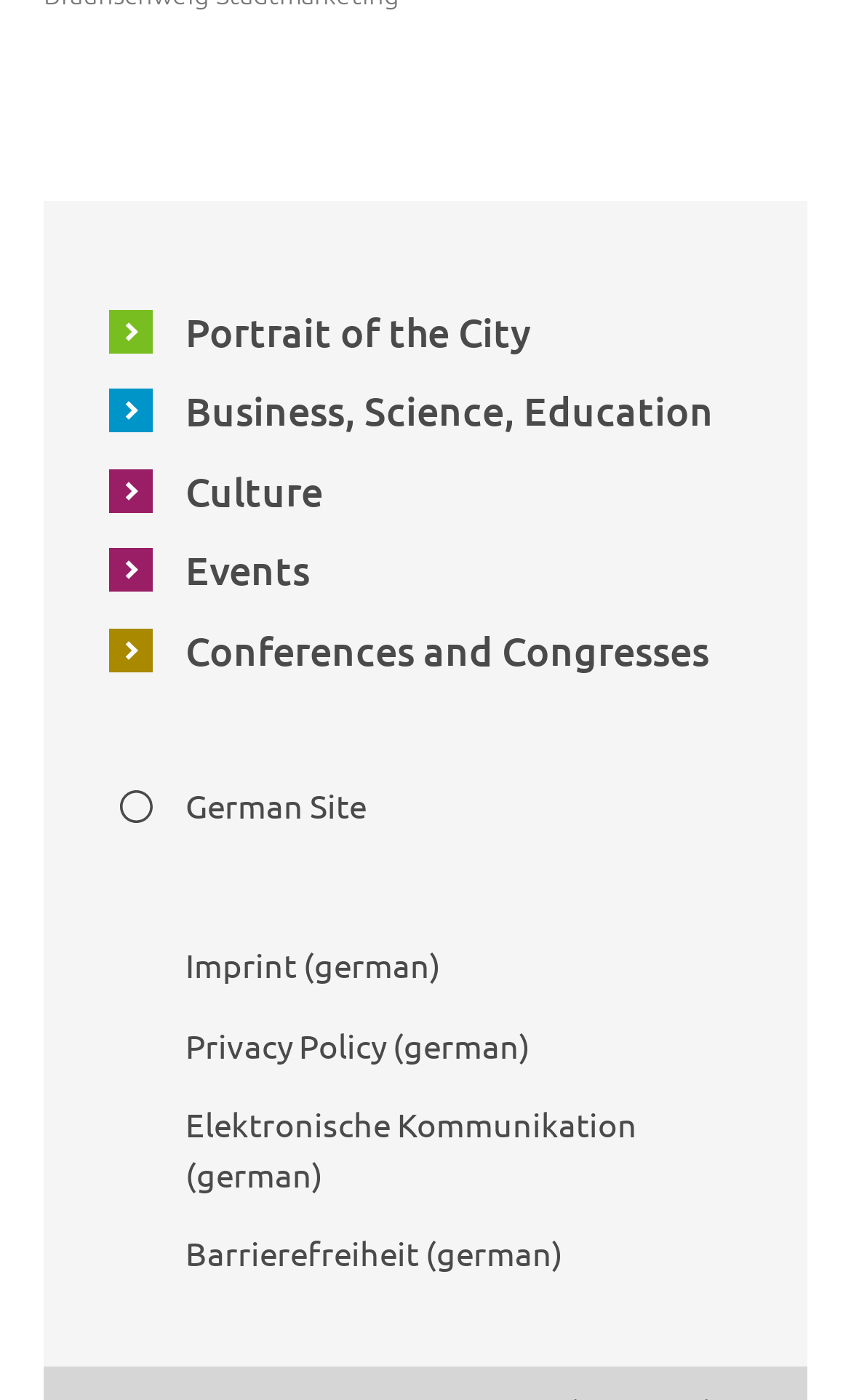Please identify the bounding box coordinates of the clickable area that will fulfill the following instruction: "Learn about Culture". The coordinates should be in the format of four float numbers between 0 and 1, i.e., [left, top, right, bottom].

[0.128, 0.322, 0.897, 0.379]